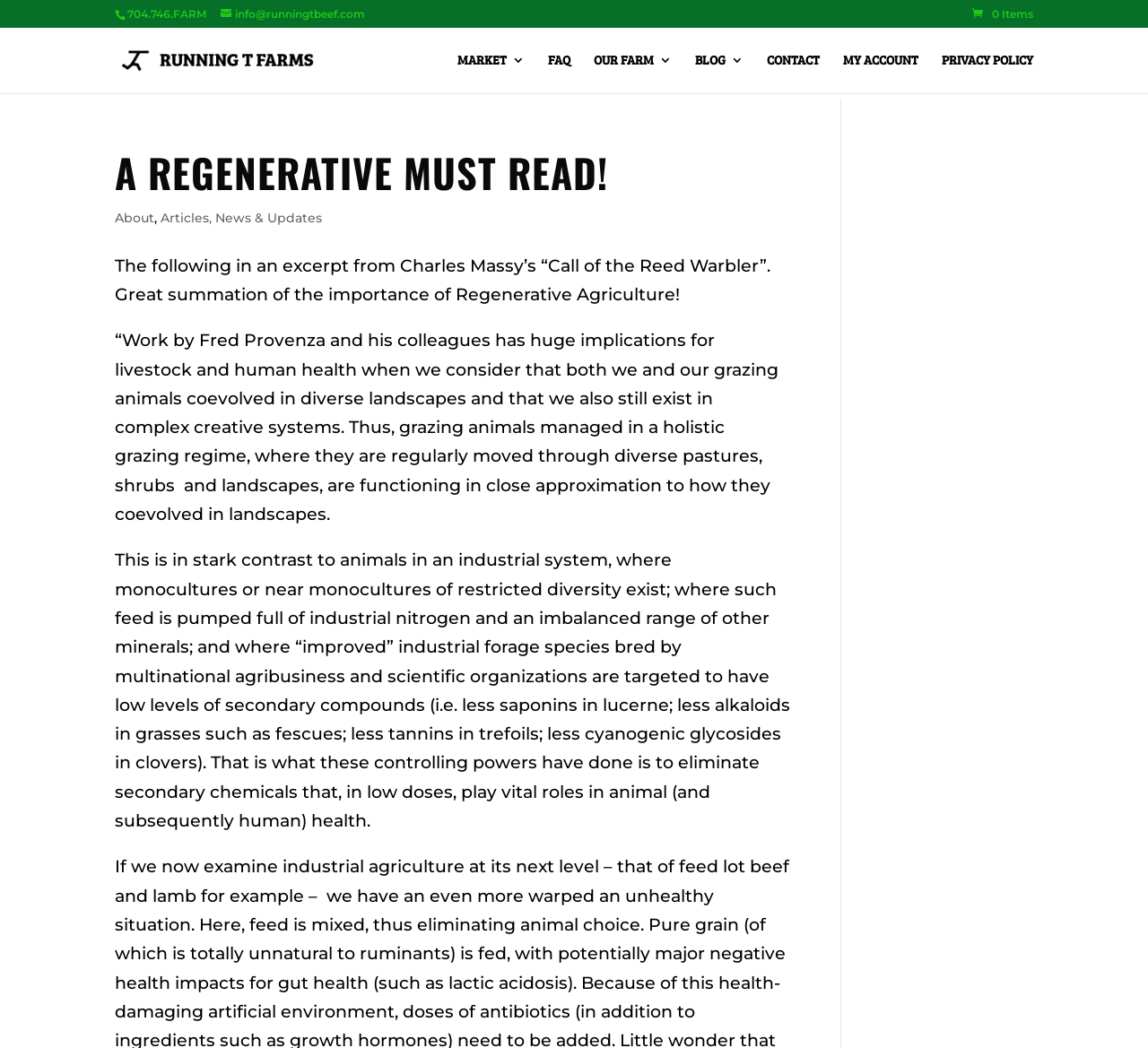Identify and provide the bounding box coordinates of the UI element described: "0 Items". The coordinates should be formatted as [left, top, right, bottom], with each number being a float between 0 and 1.

[0.847, 0.007, 0.9, 0.02]